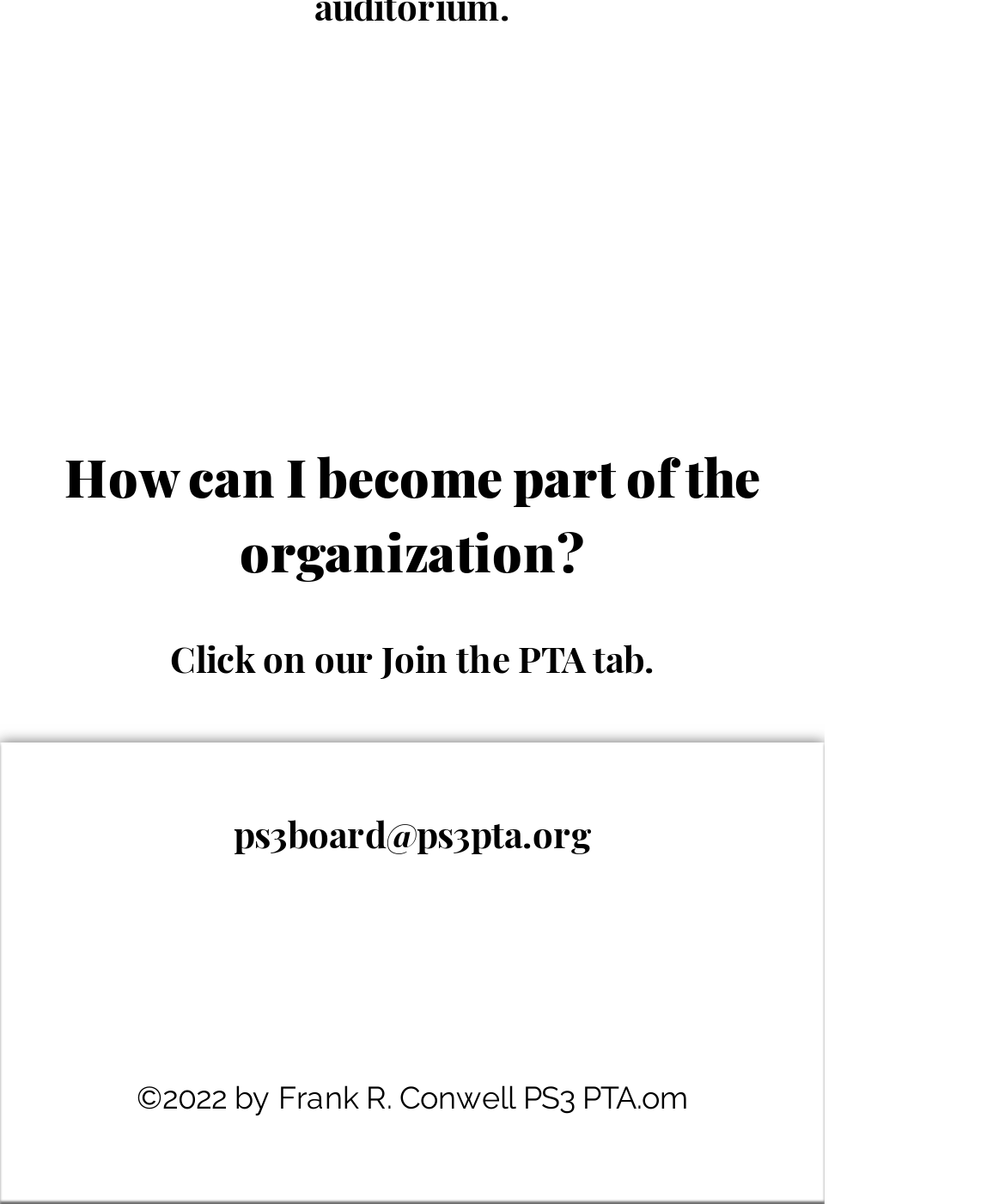Identify and provide the bounding box for the element described by: "aria-label="alt.text.label.Instagram"".

[0.474, 0.772, 0.564, 0.847]